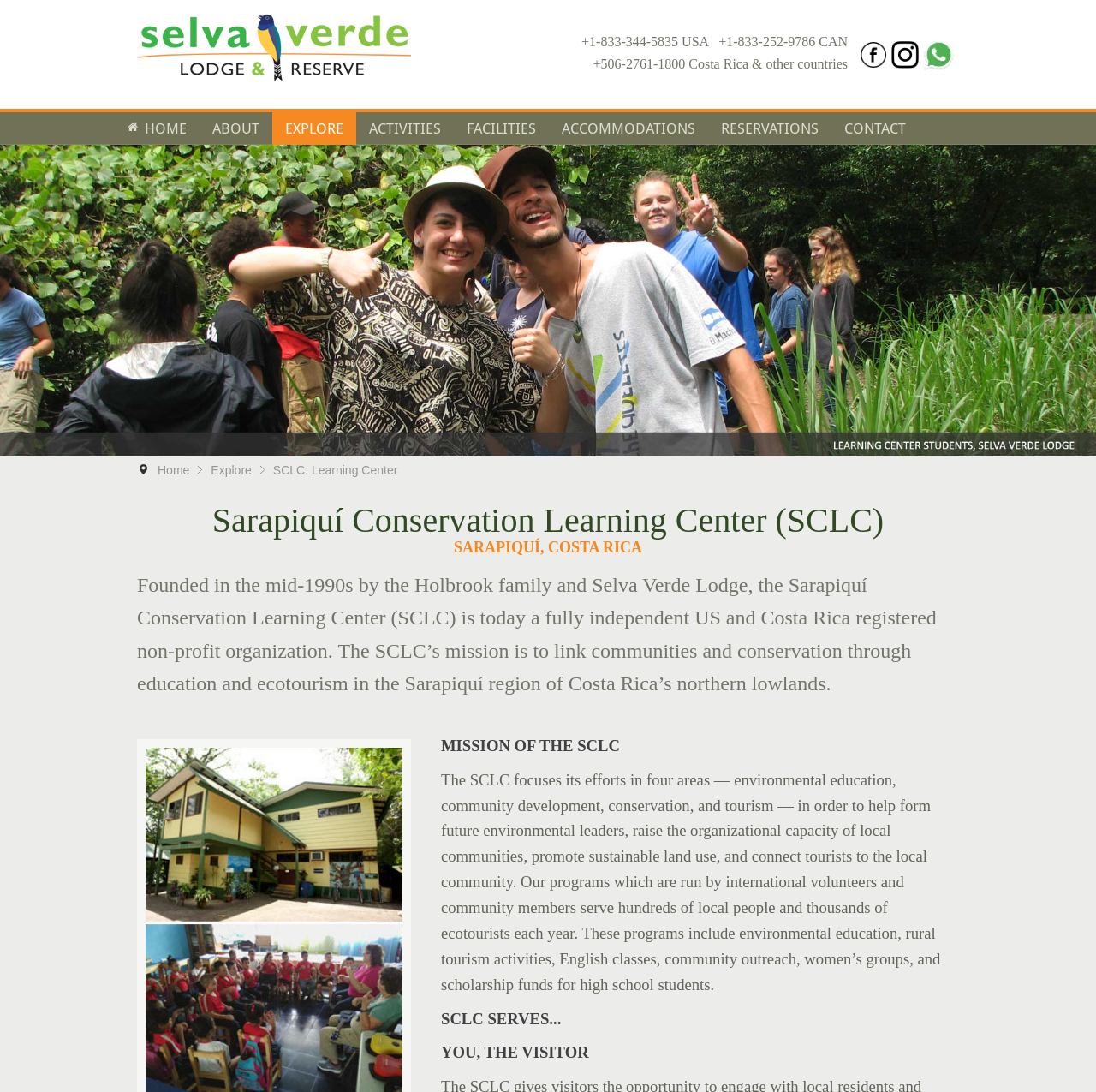Using the element description: "Facilities", determine the bounding box coordinates for the specified UI element. The coordinates should be four float numbers between 0 and 1, [left, top, right, bottom].

[0.414, 0.103, 0.501, 0.133]